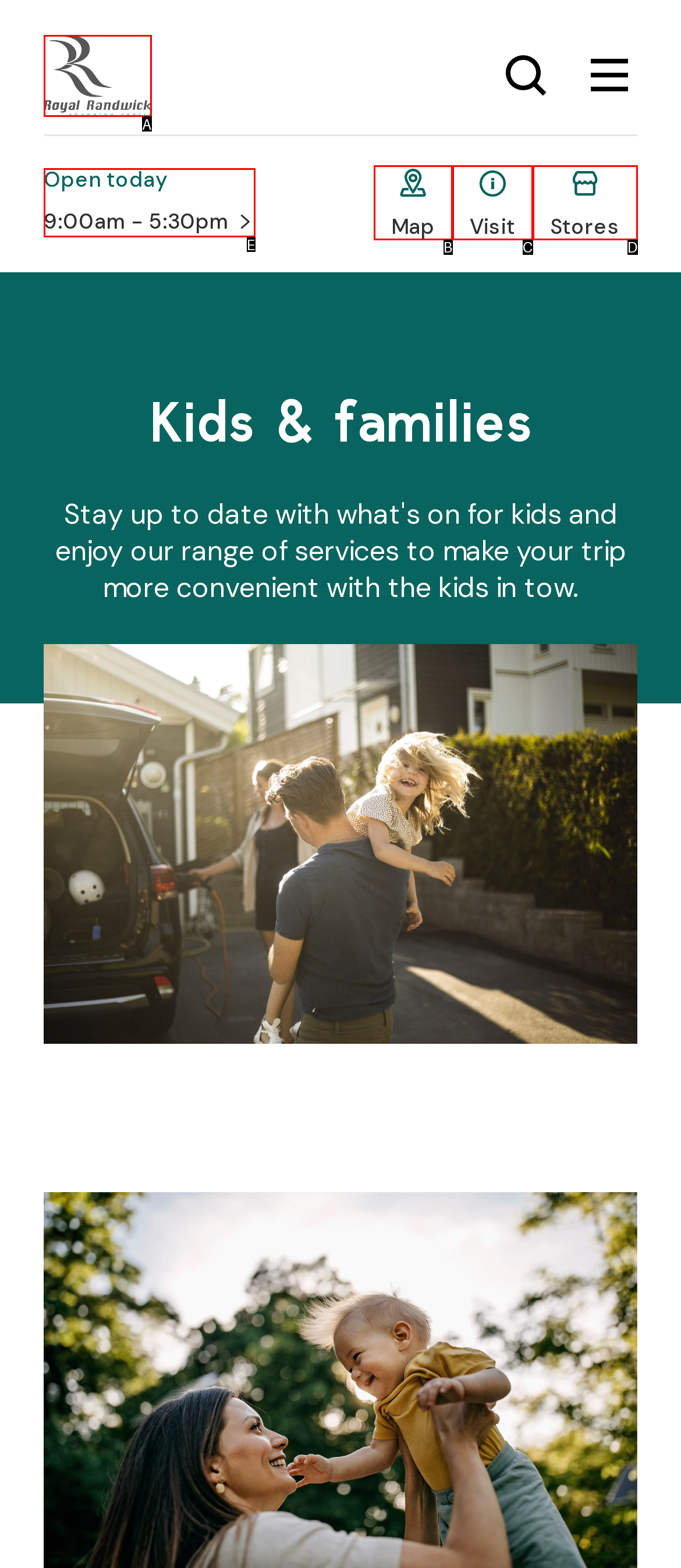From the options presented, which lettered element matches this description: document.getElementById("website_header_logo").src = window.website_header_logo
Reply solely with the letter of the matching option.

A